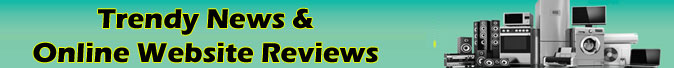What type of devices are depicted in the graphic?
Give a single word or phrase answer based on the content of the image.

Electronic appliances